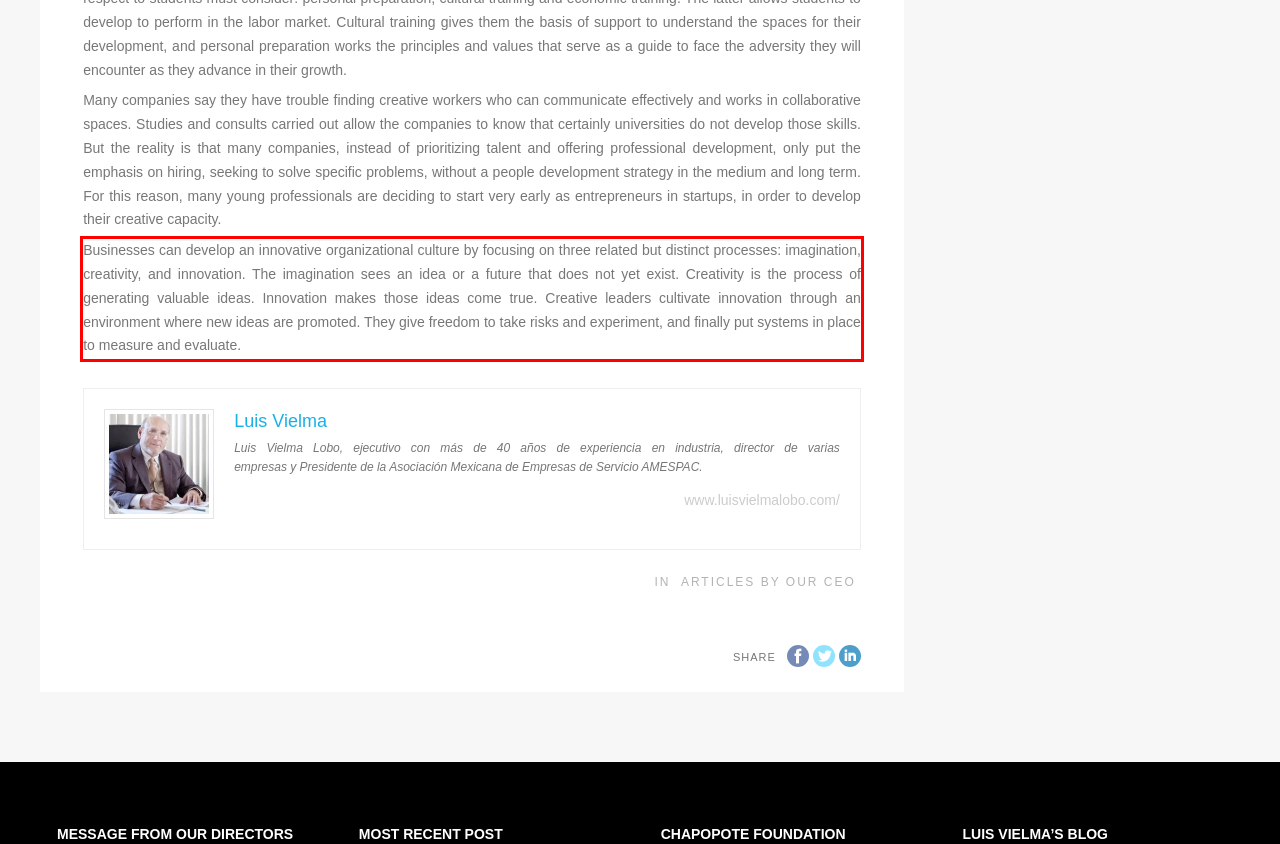Please analyze the provided webpage screenshot and perform OCR to extract the text content from the red rectangle bounding box.

Businesses can develop an innovative organizational culture by focusing on three related but distinct processes: imagination, creativity, and innovation. The imagination sees an idea or a future that does not yet exist. Creativity is the process of generating valuable ideas. Innovation makes those ideas come true. Creative leaders cultivate innovation through an environment where new ideas are promoted. They give freedom to take risks and experiment, and finally put systems in place to measure and evaluate.